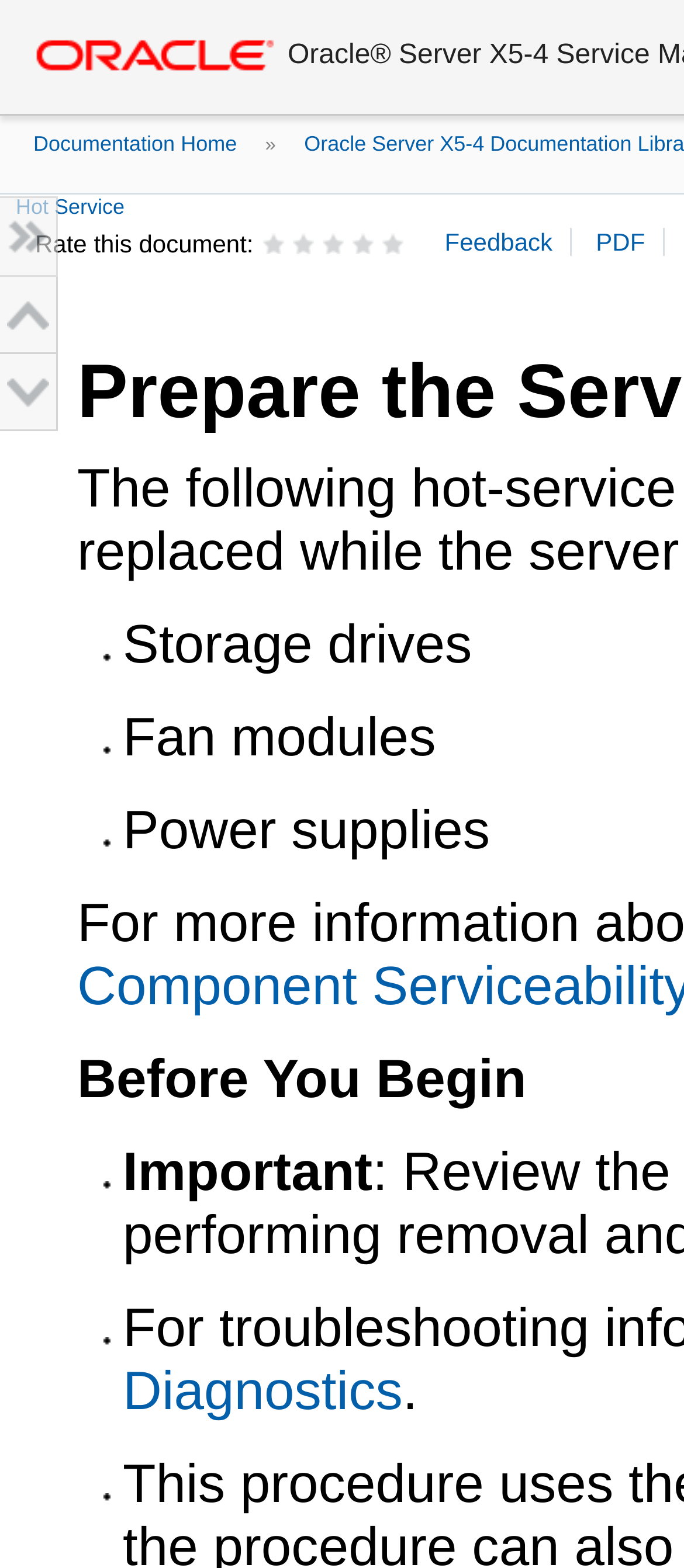Produce an extensive caption that describes everything on the webpage.

The webpage is a documentation page from the Oracle Server X5-4 Service Manual, titled "Prepare the Server for Hot Service". At the top-left corner, there is a link to "Go to main content". Next to it, there is a link to "Documentation Home" followed by a static text with an arrow symbol. 

Below these links, there is a section to rate the document, with a static text "Rate this document:" and five list items to select from, ranging from "Not helpful at all" to "Extremely helpful". To the right of this section, there are two buttons, "Feedback" and "PDF". 

The main content of the page is divided into sections, each with a list marker (a bullet point) and a static text describing a component that can be removed and replaced while the server is operating in full power mode. These sections include "Storage drives", "Fan modules", "Power supplies", and "Important". 

At the bottom of the page, there is a section titled "Before You Begin" and a single period (.) at the very bottom.